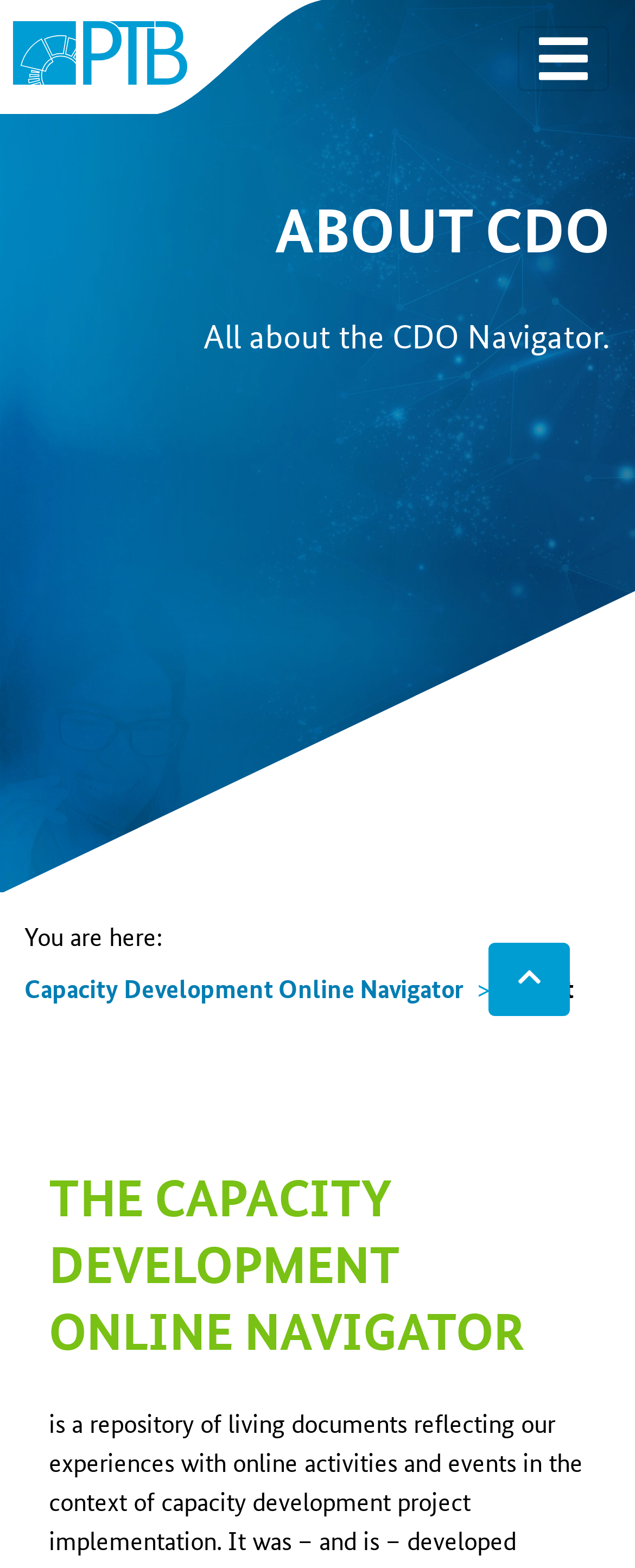Given the element description parent_node: ABOUT CDO, predict the bounding box coordinates for the UI element in the webpage screenshot. The format should be (top-left x, top-left y, bottom-right x, bottom-right y), and the values should be between 0 and 1.

[0.769, 0.601, 0.897, 0.648]